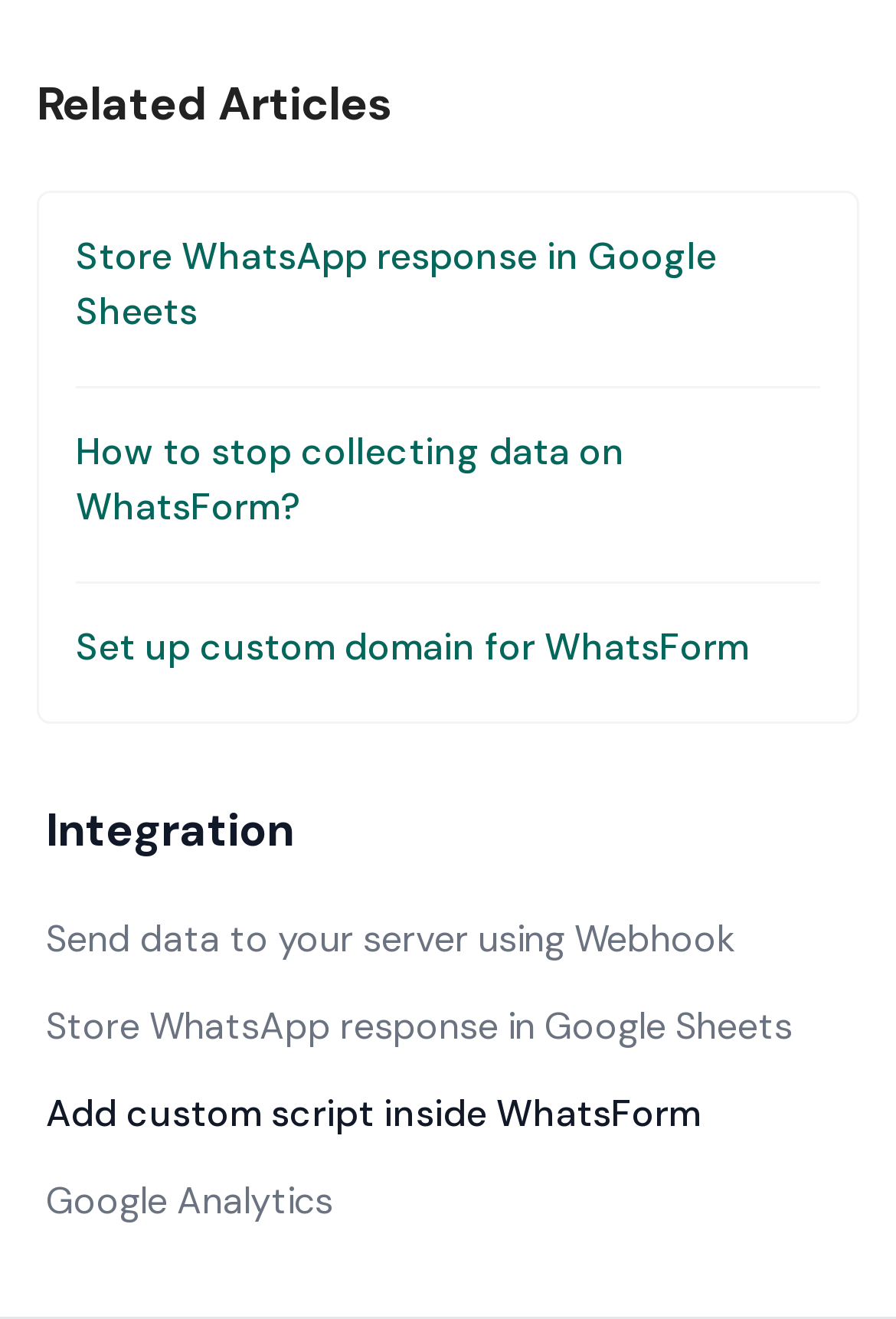What is the main category of the webpage?
Give a single word or phrase answer based on the content of the image.

Integration